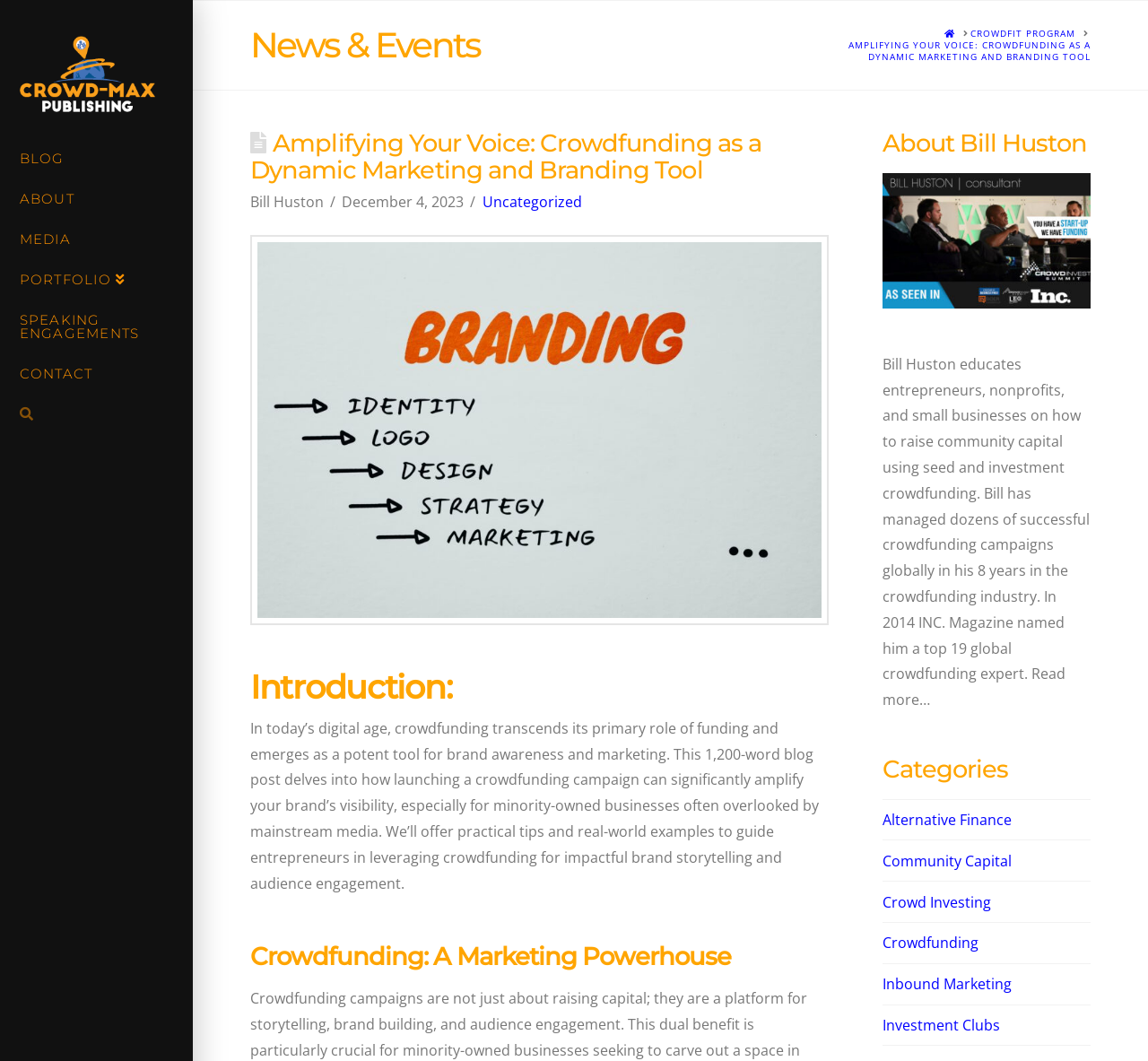Find the bounding box coordinates of the area that needs to be clicked in order to achieve the following instruction: "Click on the 'BLOG' link". The coordinates should be specified as four float numbers between 0 and 1, i.e., [left, top, right, bottom].

[0.0, 0.132, 0.168, 0.17]